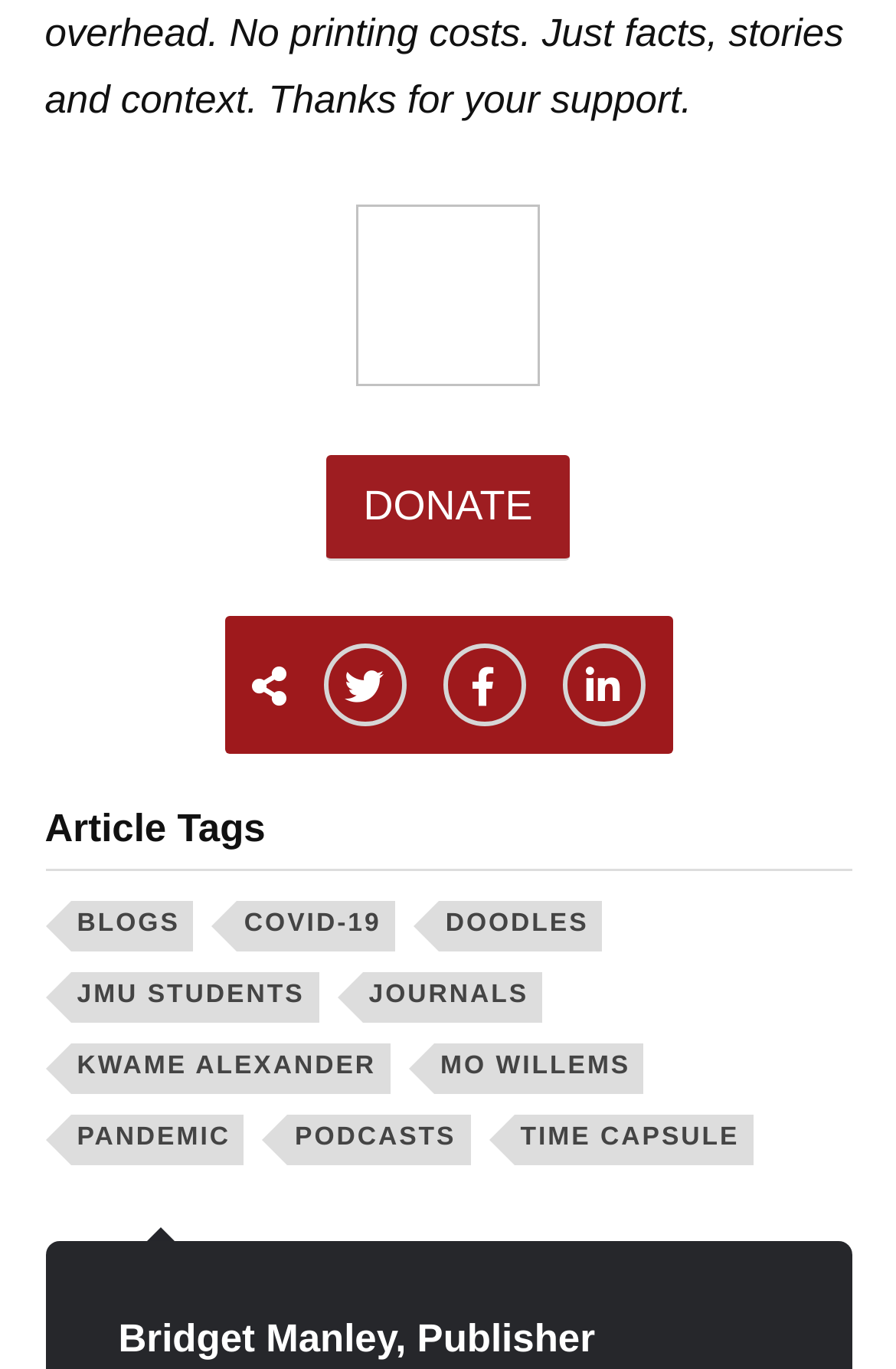Please indicate the bounding box coordinates of the element's region to be clicked to achieve the instruction: "Check the 'TIME CAPSULE'". Provide the coordinates as four float numbers between 0 and 1, i.e., [left, top, right, bottom].

[0.573, 0.815, 0.841, 0.852]